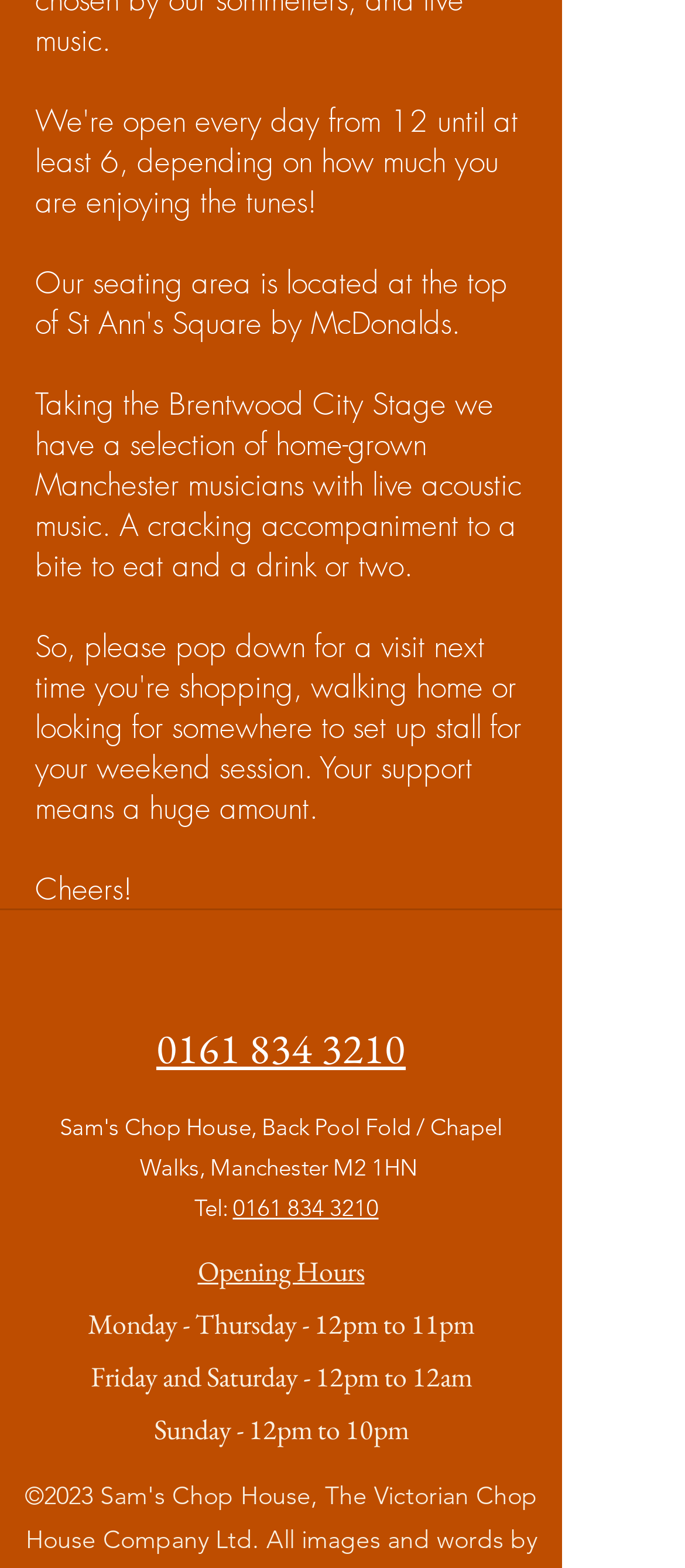Are there social media links available?
Using the image as a reference, give a one-word or short phrase answer.

Yes